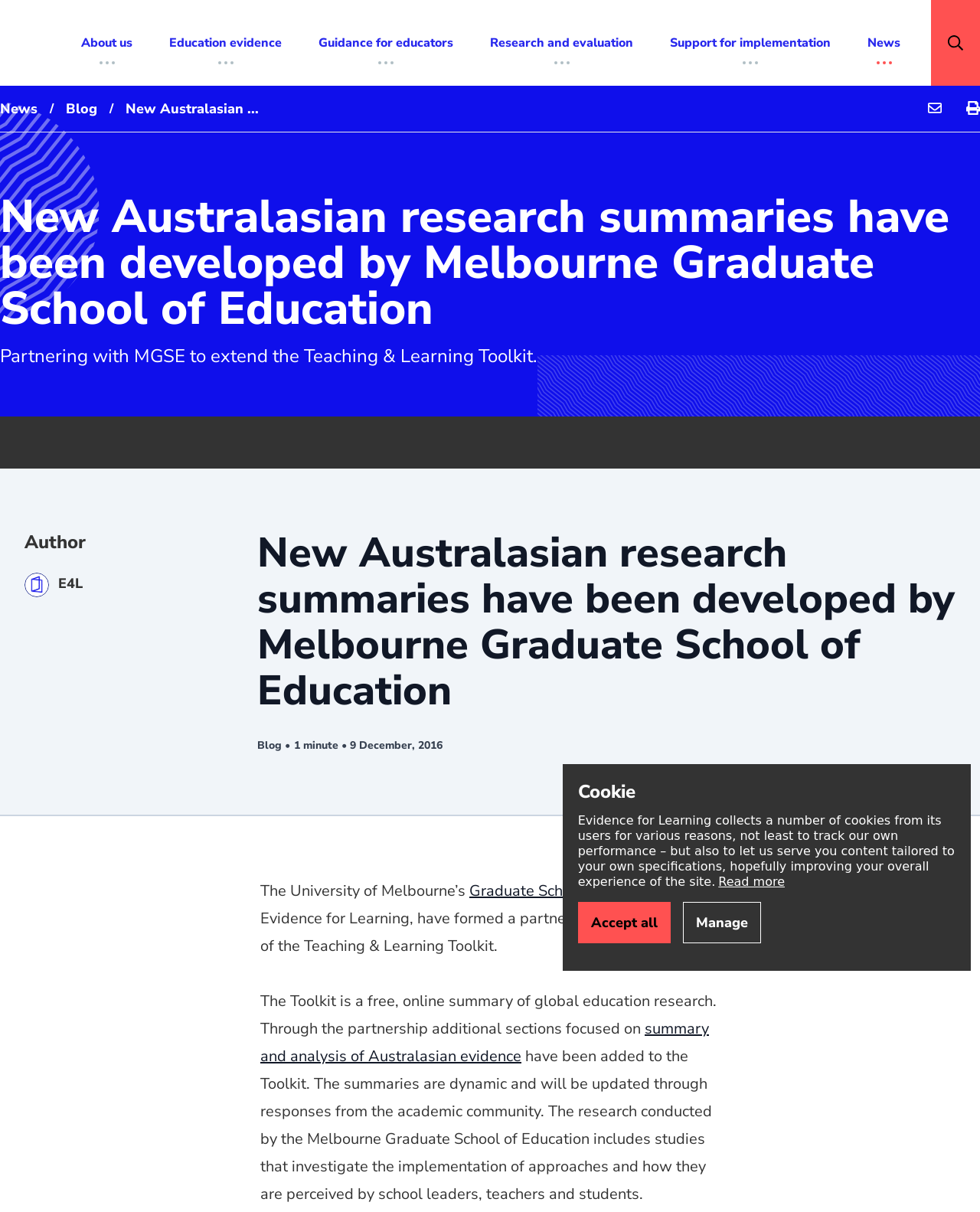What is the purpose of the cookies collected by Evidence for Learning?
Please look at the screenshot and answer using one word or phrase.

To track performance and serve tailored content